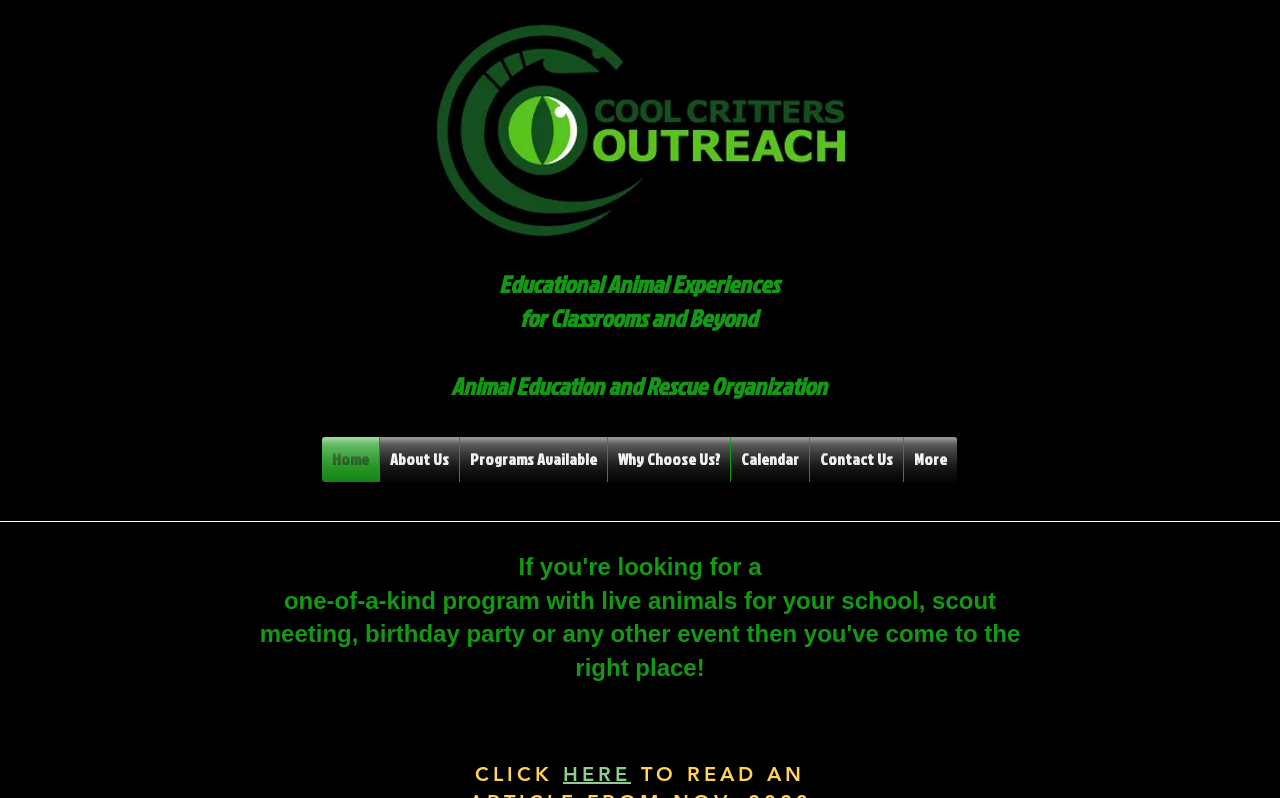Find the bounding box coordinates of the element's region that should be clicked in order to follow the given instruction: "Check the latest news". The coordinates should consist of four float numbers between 0 and 1, i.e., [left, top, right, bottom].

None